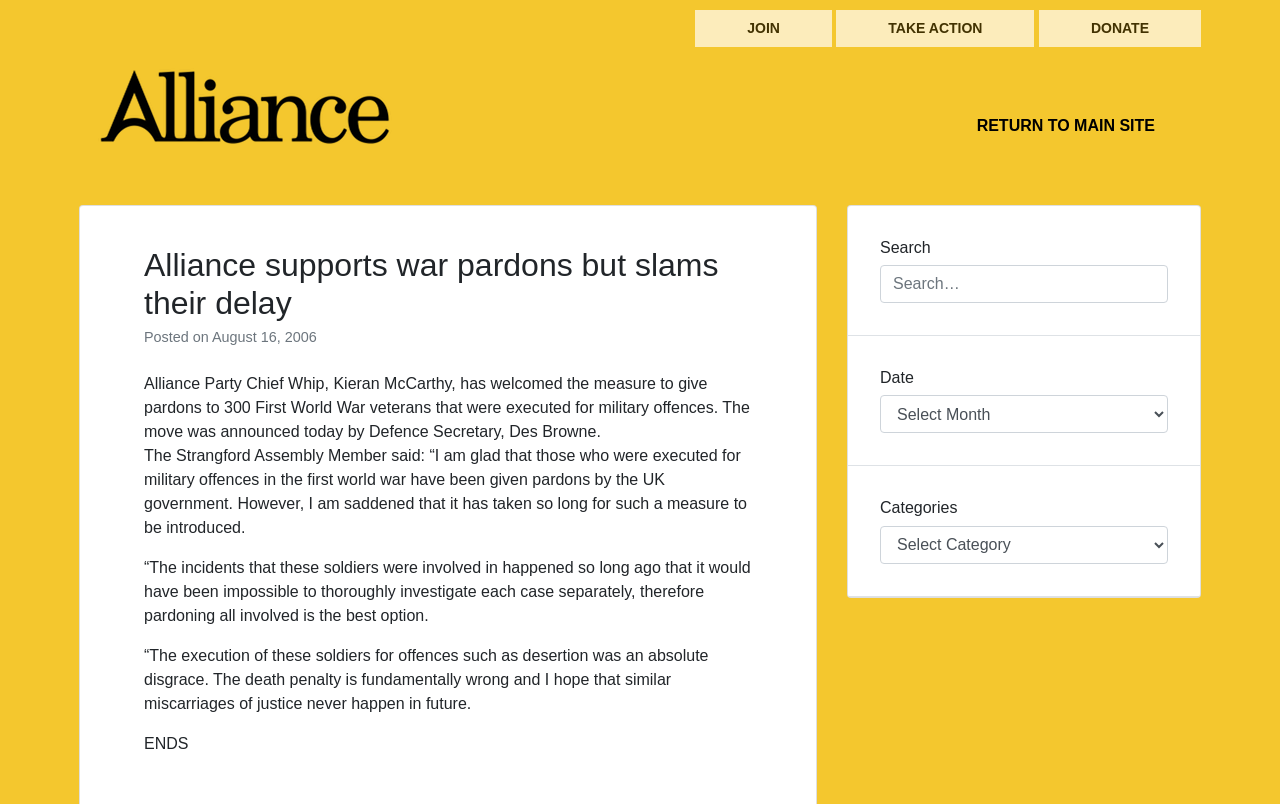What is the date of the article?
Please utilize the information in the image to give a detailed response to the question.

I found the date of the article by looking at the text 'Posted on' followed by a link 'August 16, 2006', which indicates the date of the article.